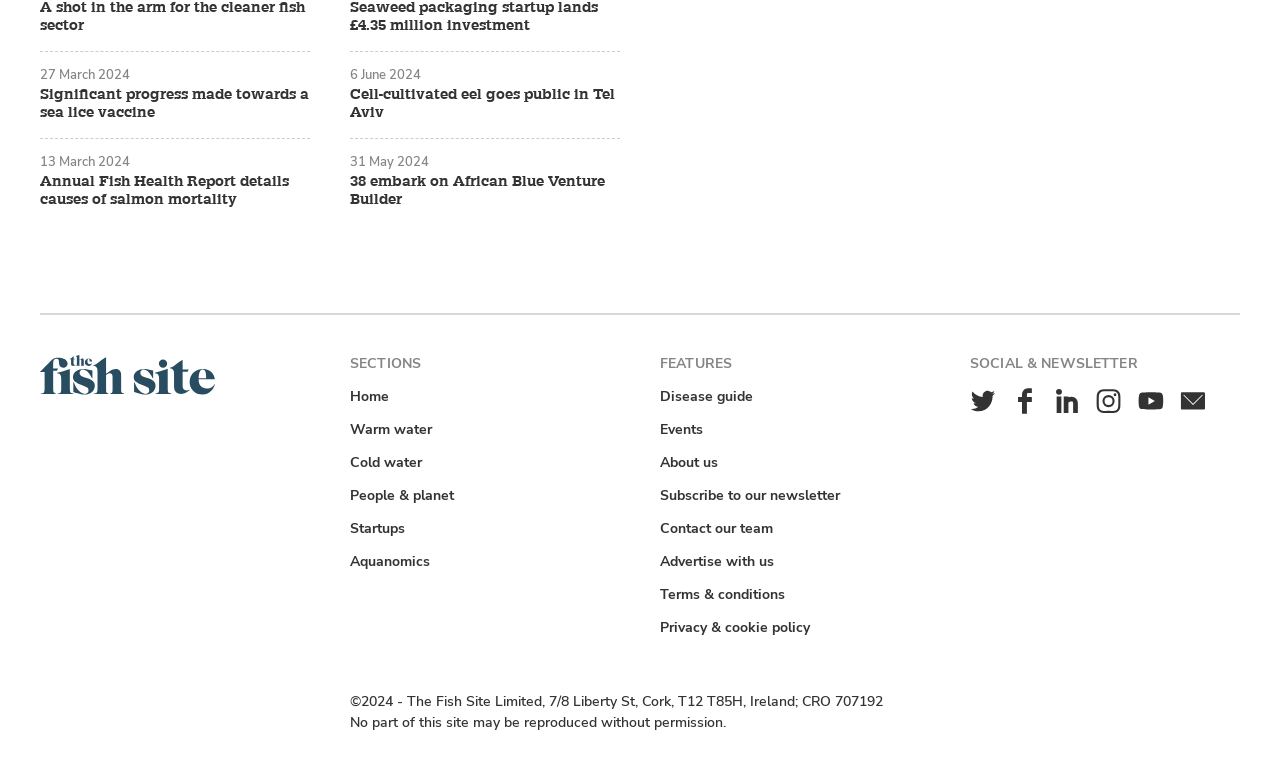What is the date of the second article?
Using the image as a reference, give a one-word or short phrase answer.

13 March 2024